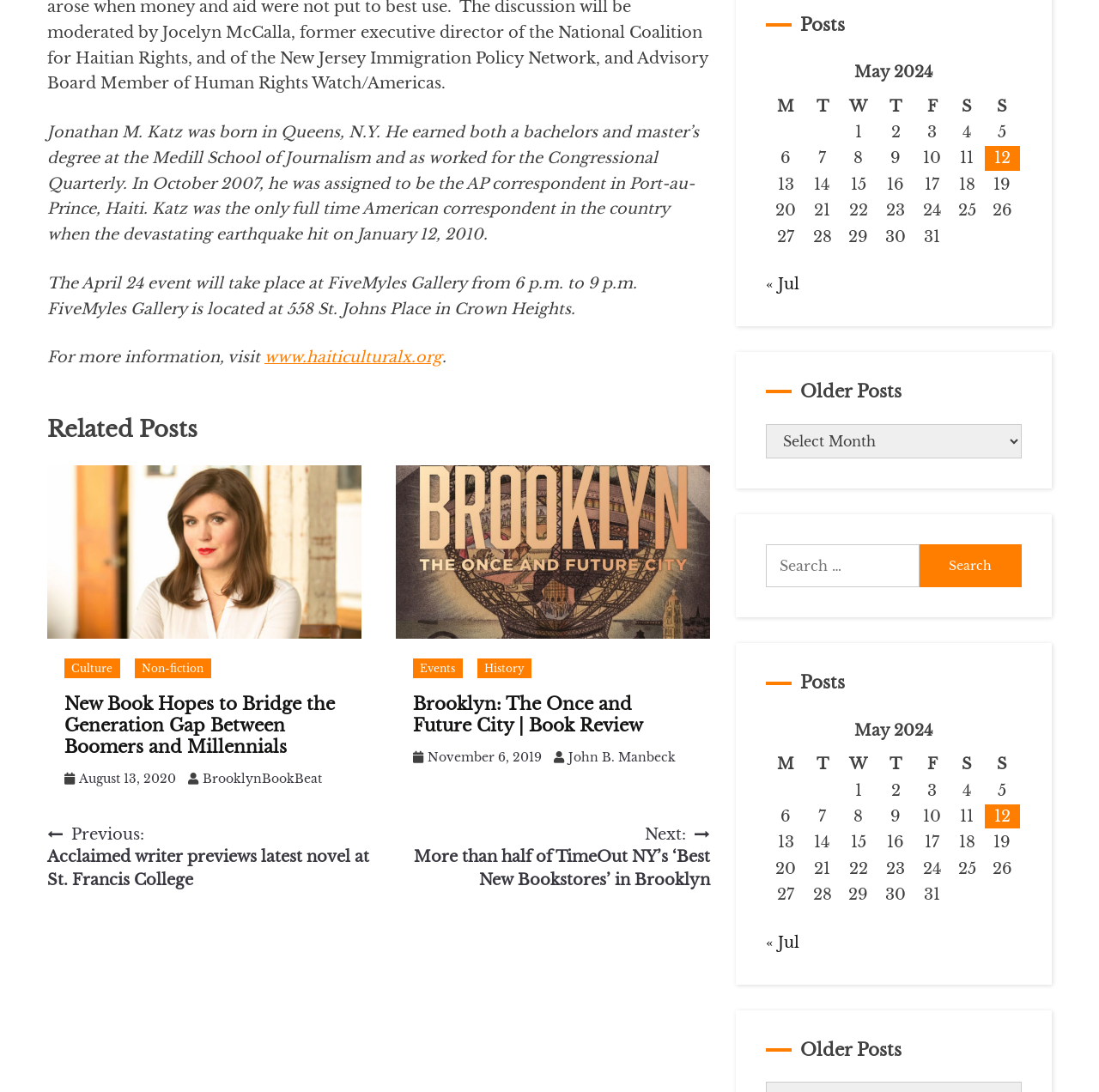Pinpoint the bounding box coordinates of the element you need to click to execute the following instruction: "View the post about New Book Hopes to Bridge the Generation Gap Between Boomers and Millennials". The bounding box should be represented by four float numbers between 0 and 1, in the format [left, top, right, bottom].

[0.059, 0.635, 0.305, 0.693]